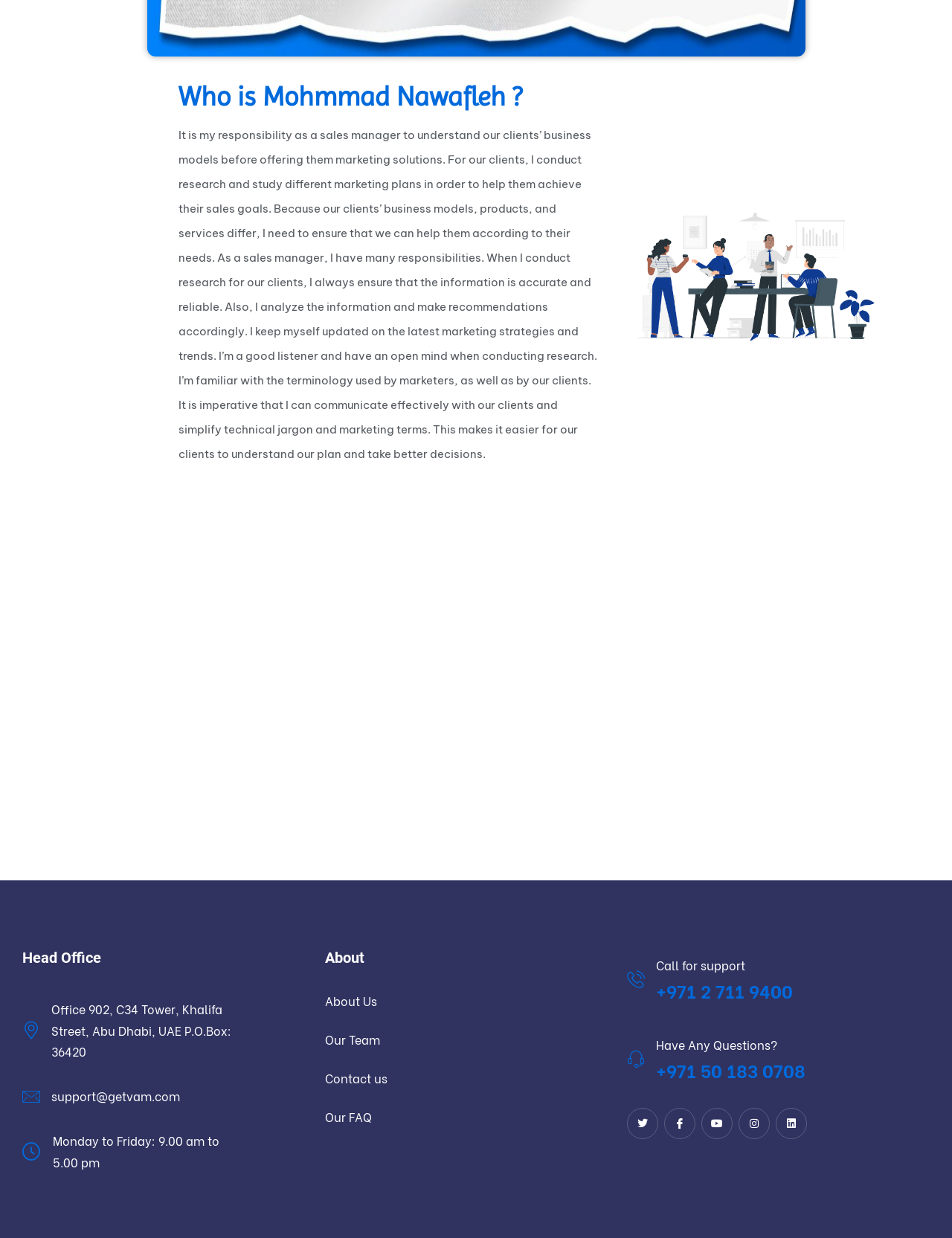Using the information in the image, could you please answer the following question in detail:
What social media platforms are available?

The webpage provides links to various social media platforms, including Twitter, Facebook, Youtube, Instagram, and Linkedin, as indicated by the link elements with corresponding icons.